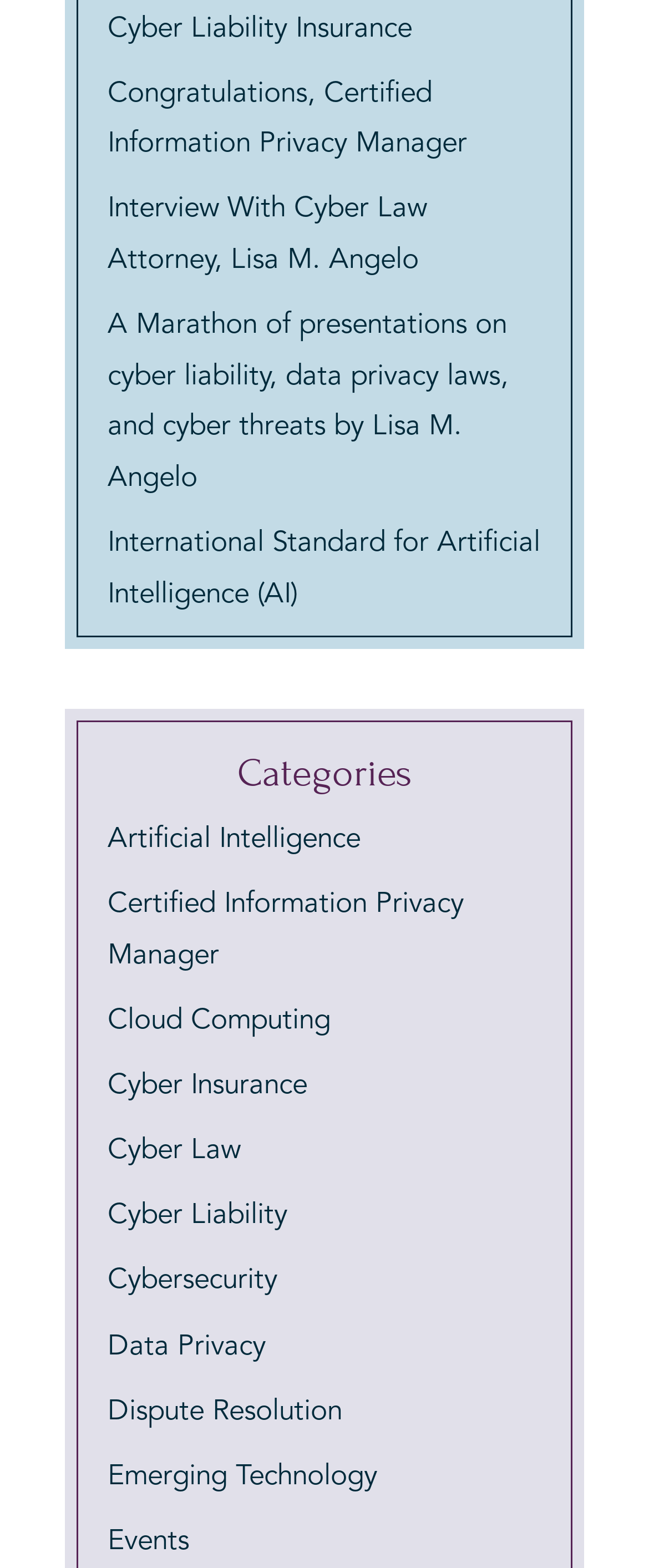Pinpoint the bounding box coordinates of the area that must be clicked to complete this instruction: "Read the interview with Cyber Law Attorney, Lisa M. Angelo".

[0.165, 0.125, 0.658, 0.175]